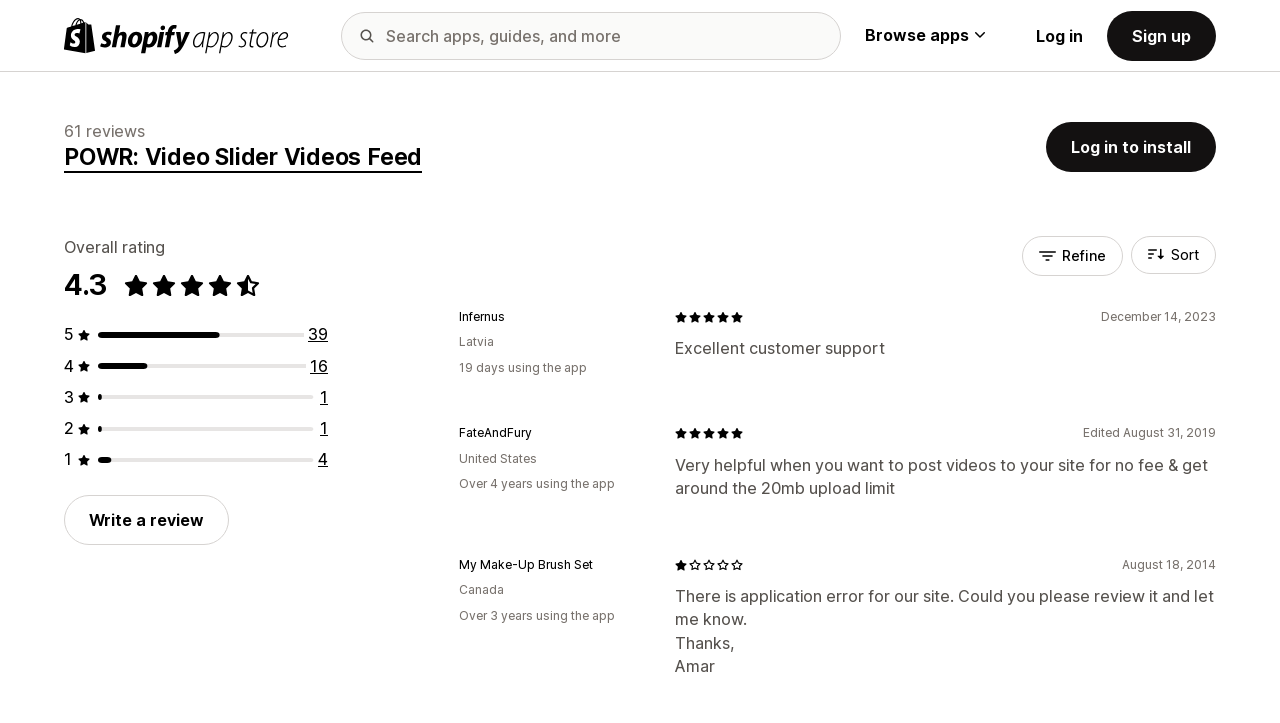How many total reviews are there for POWR: Video Slider Videos Feed?
Look at the image and answer the question with a single word or phrase.

39